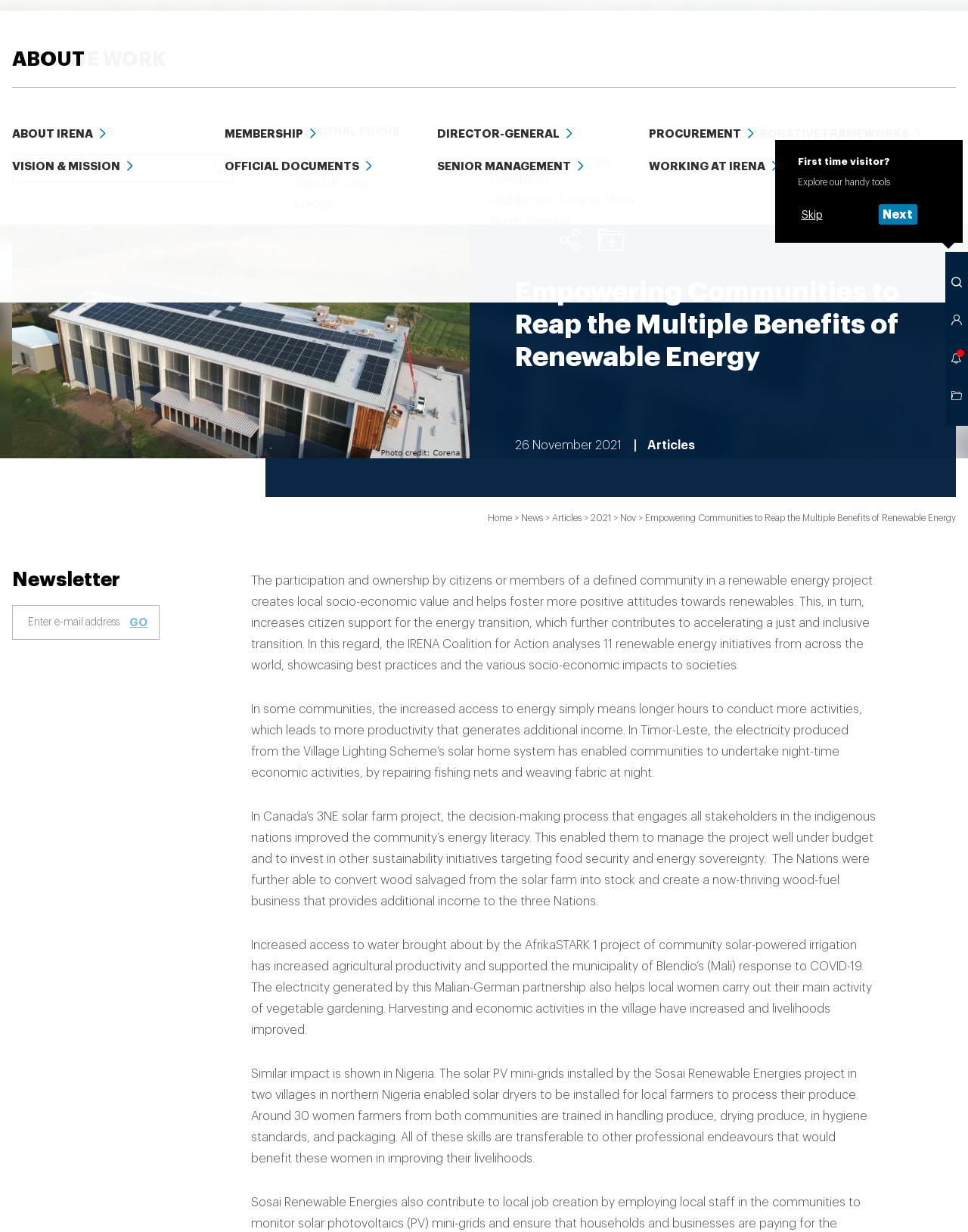Could you find the bounding box coordinates of the clickable area to complete this instruction: "Click the Search button"?

[0.977, 0.223, 1.0, 0.235]